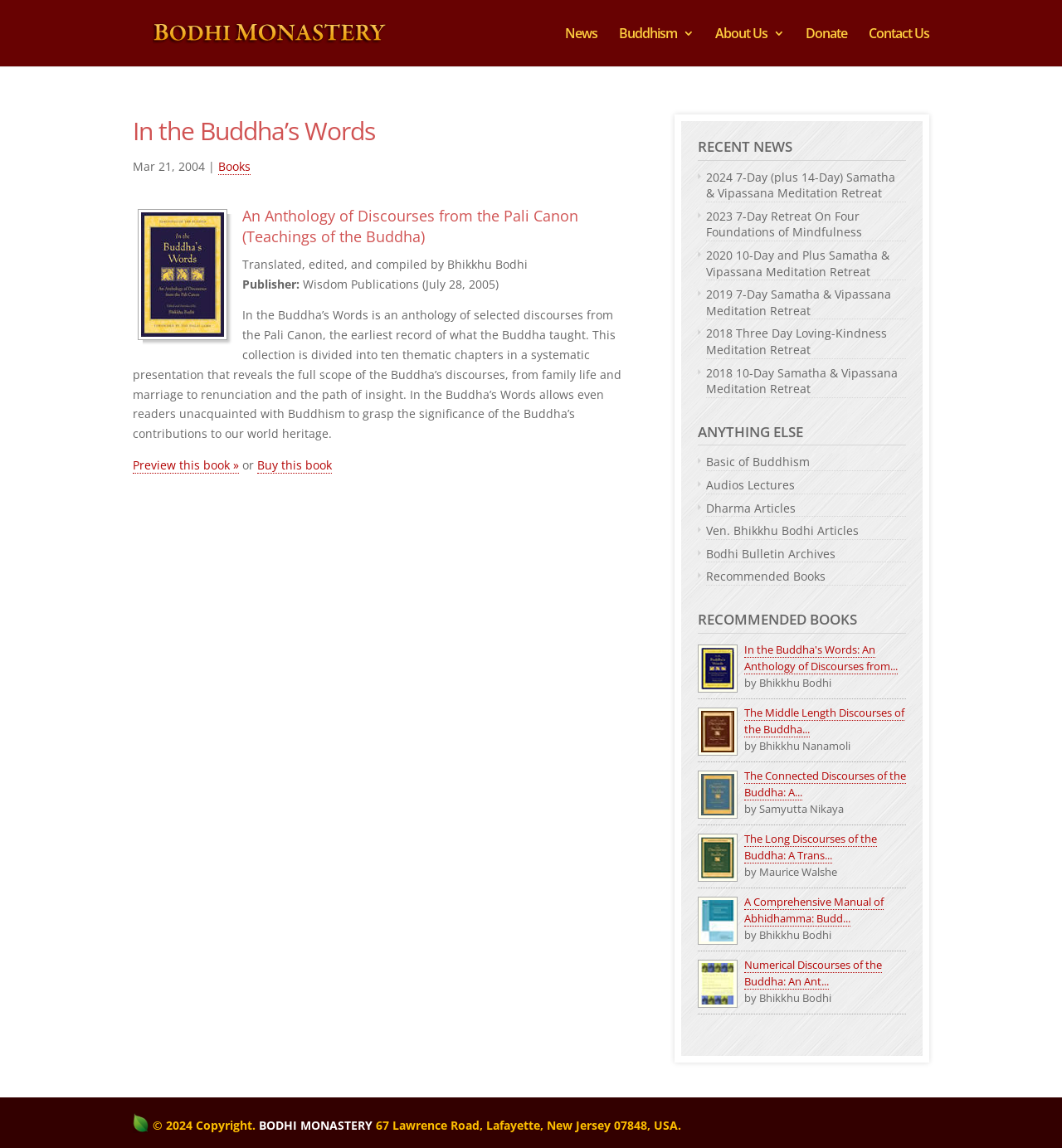Identify the bounding box coordinates of the clickable region to carry out the given instruction: "Preview the book 'In the Buddha’s Words'".

[0.125, 0.398, 0.225, 0.413]